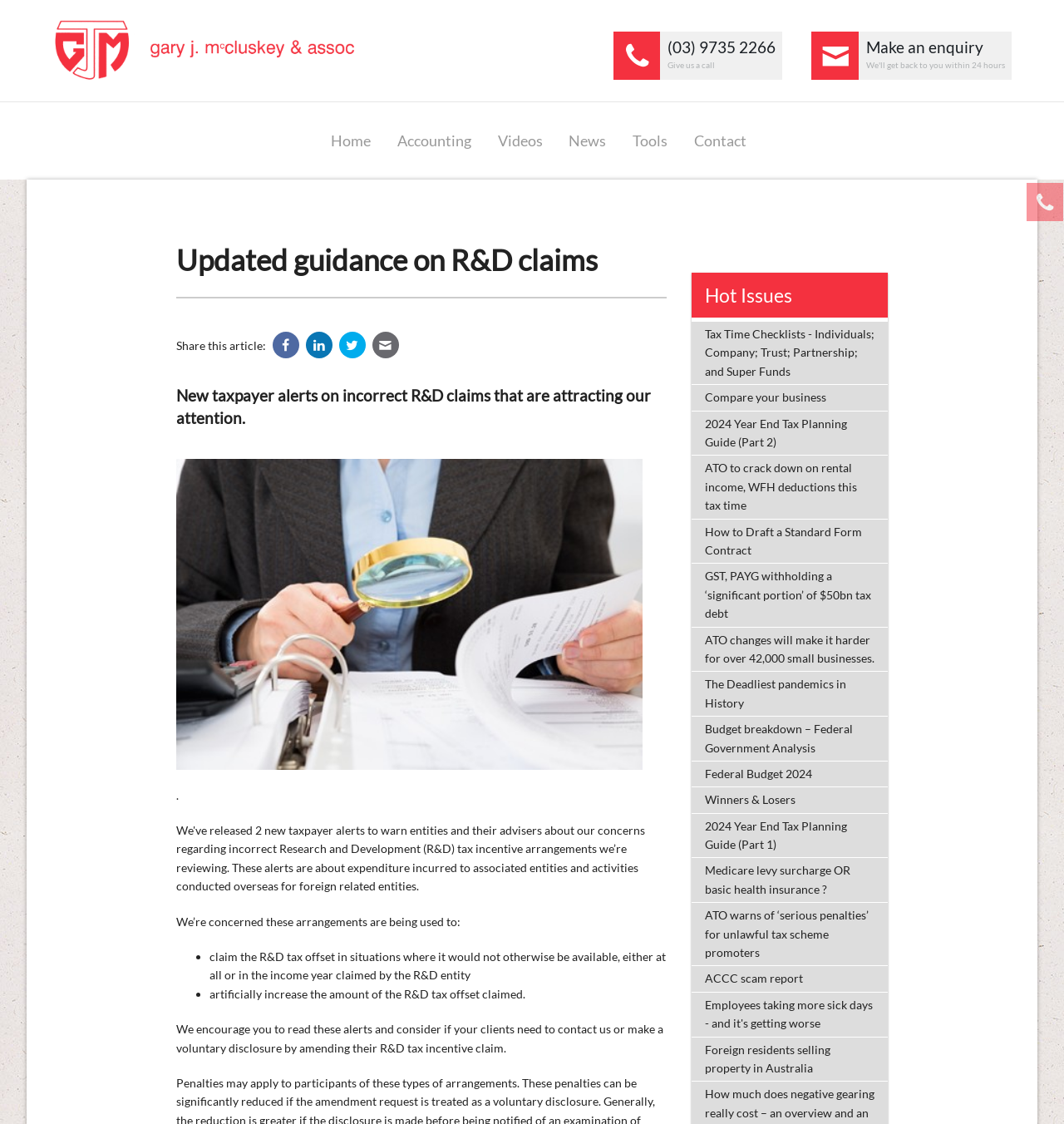What is encouraged in response to the taxpayer alerts?
Using the image as a reference, give a one-word or short phrase answer.

Read the alerts and consider voluntary disclosure